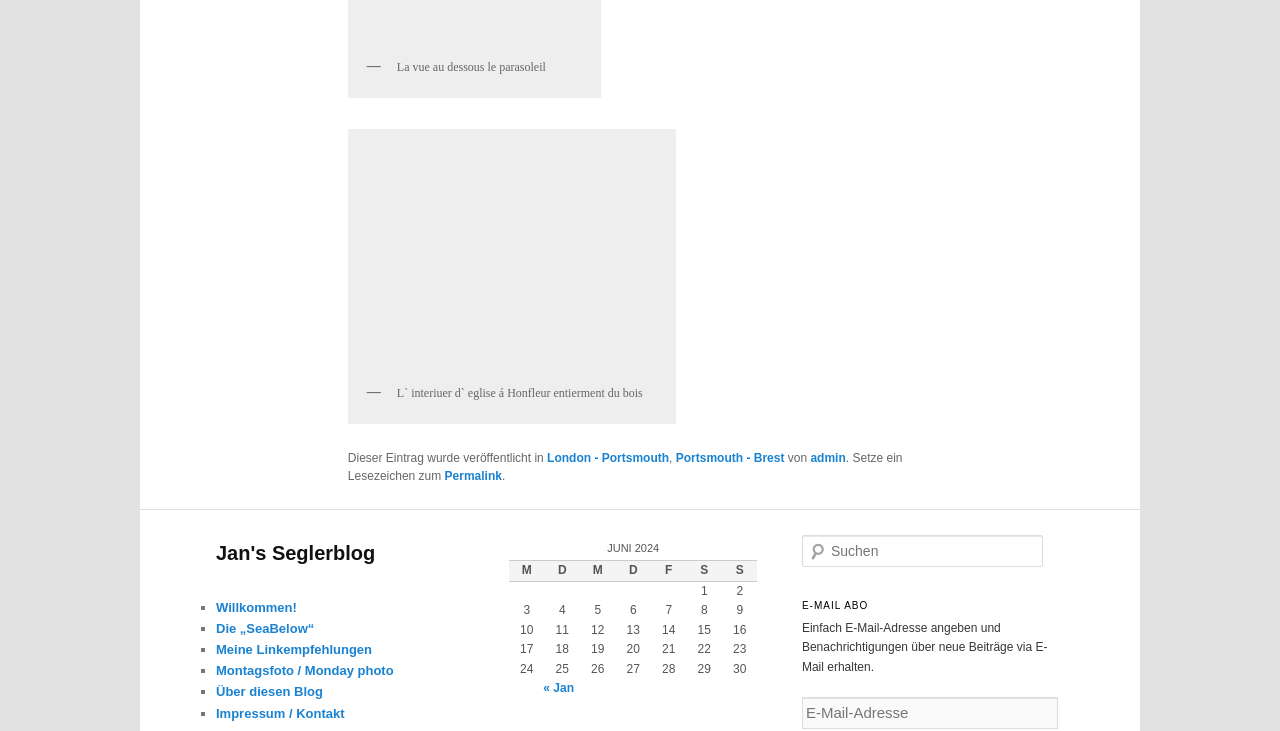Please determine the bounding box coordinates for the UI element described here. Use the format (top-left x, top-left y, bottom-right x, bottom-right y) with values bounded between 0 and 1: parent_node: For more information: title="APHA"

None